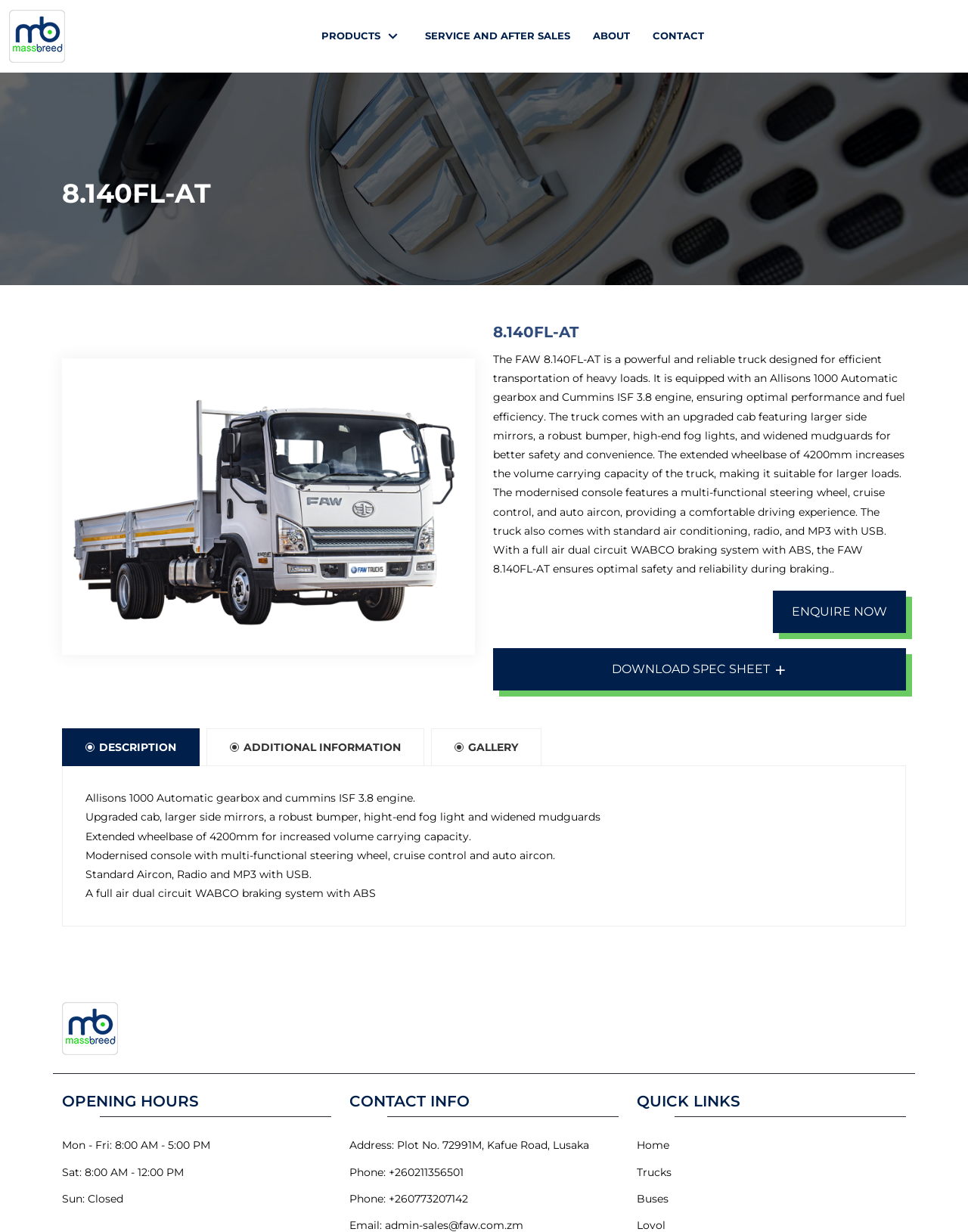Given the description of the UI element: "referrals page", predict the bounding box coordinates in the form of [left, top, right, bottom], with each value being a float between 0 and 1.

None